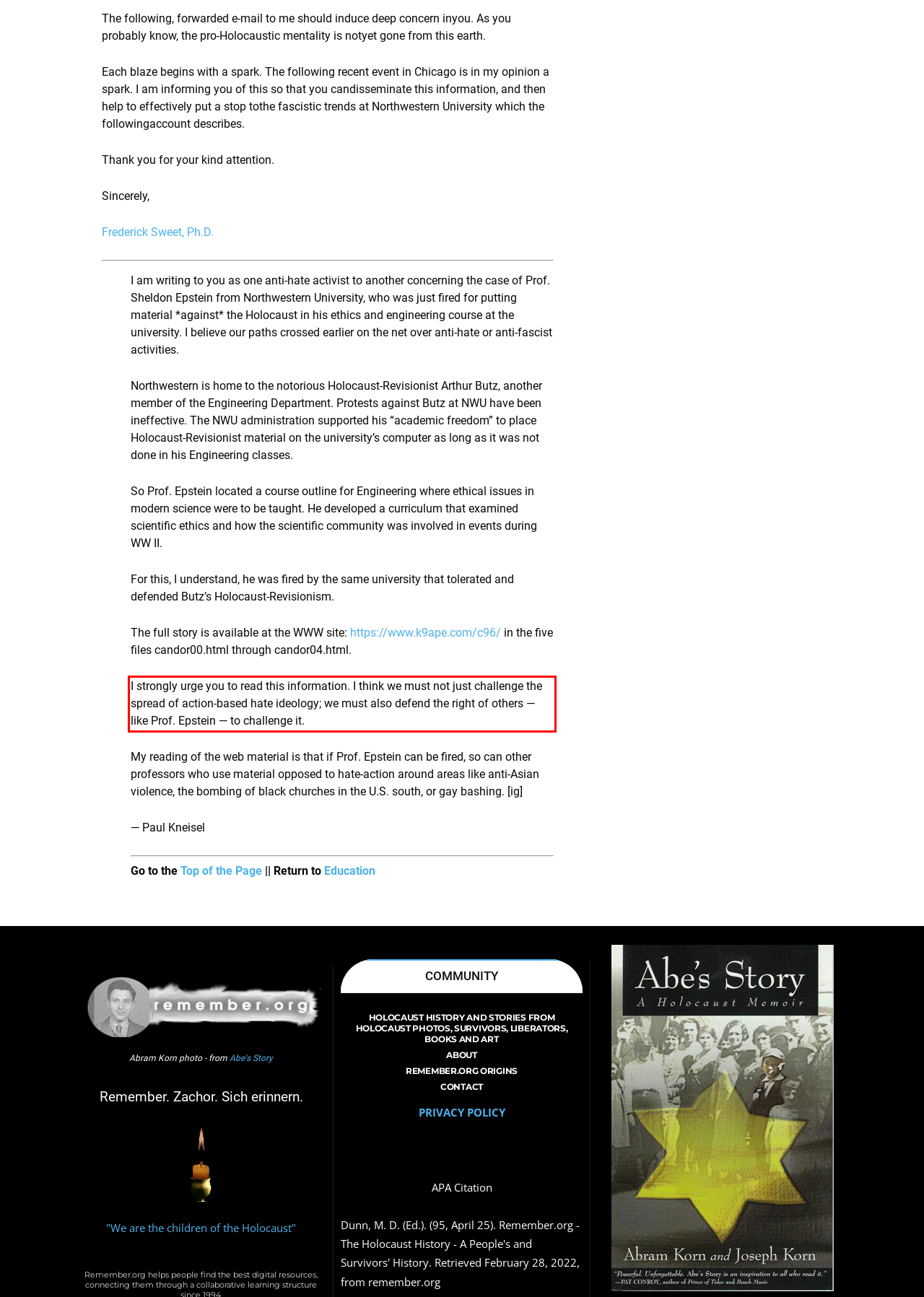Within the screenshot of the webpage, there is a red rectangle. Please recognize and generate the text content inside this red bounding box.

I strongly urge you to read this information. I think we must not just challenge the spread of action-based hate ideology; we must also defend the right of others — like Prof. Epstein — to challenge it.